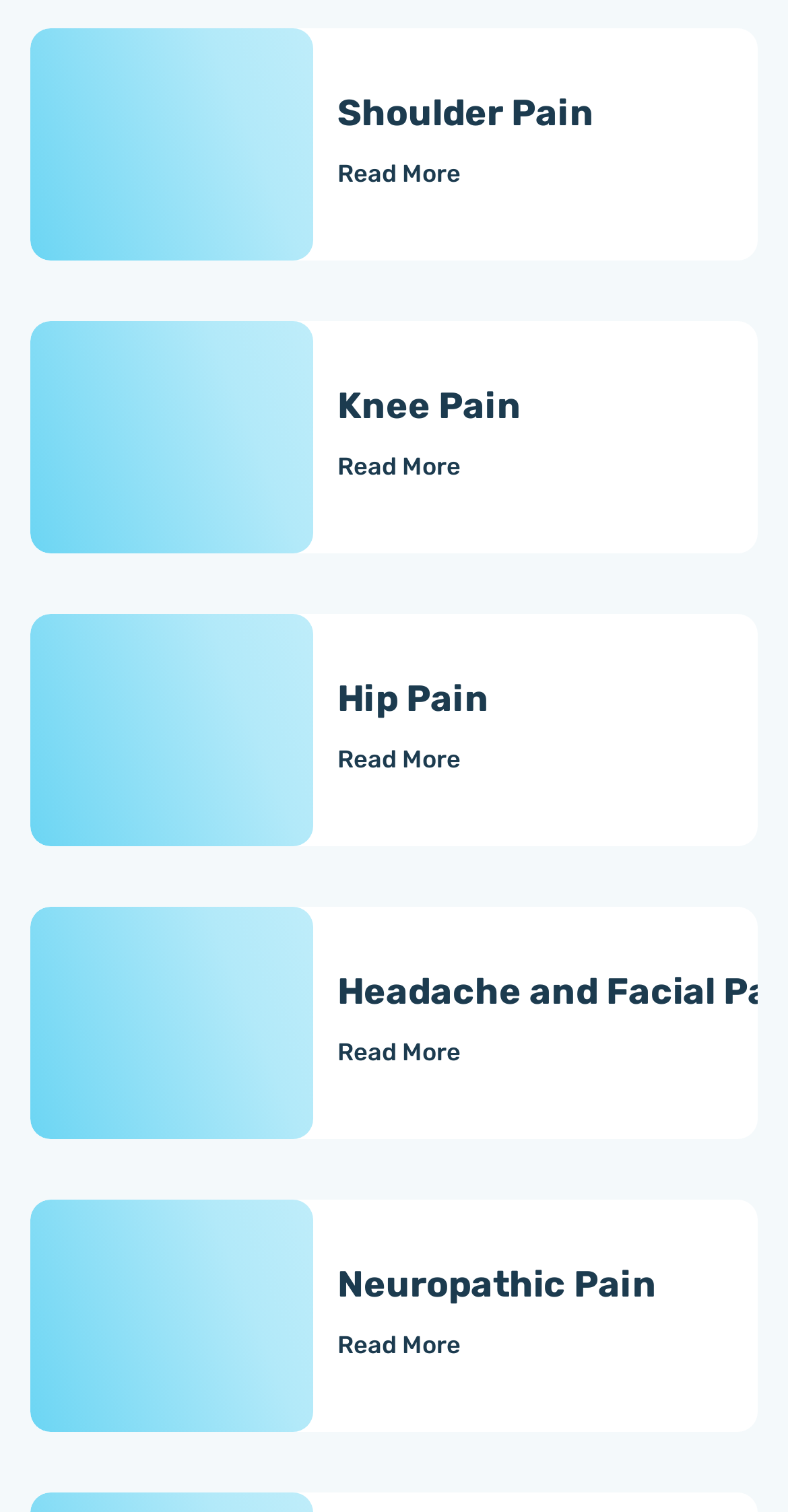Based on the image, please elaborate on the answer to the following question:
Are all pain types accompanied by an image?

I examined each link with 'Read More' text and found that each one has a corresponding image element, indicating that all pain types are accompanied by an image.